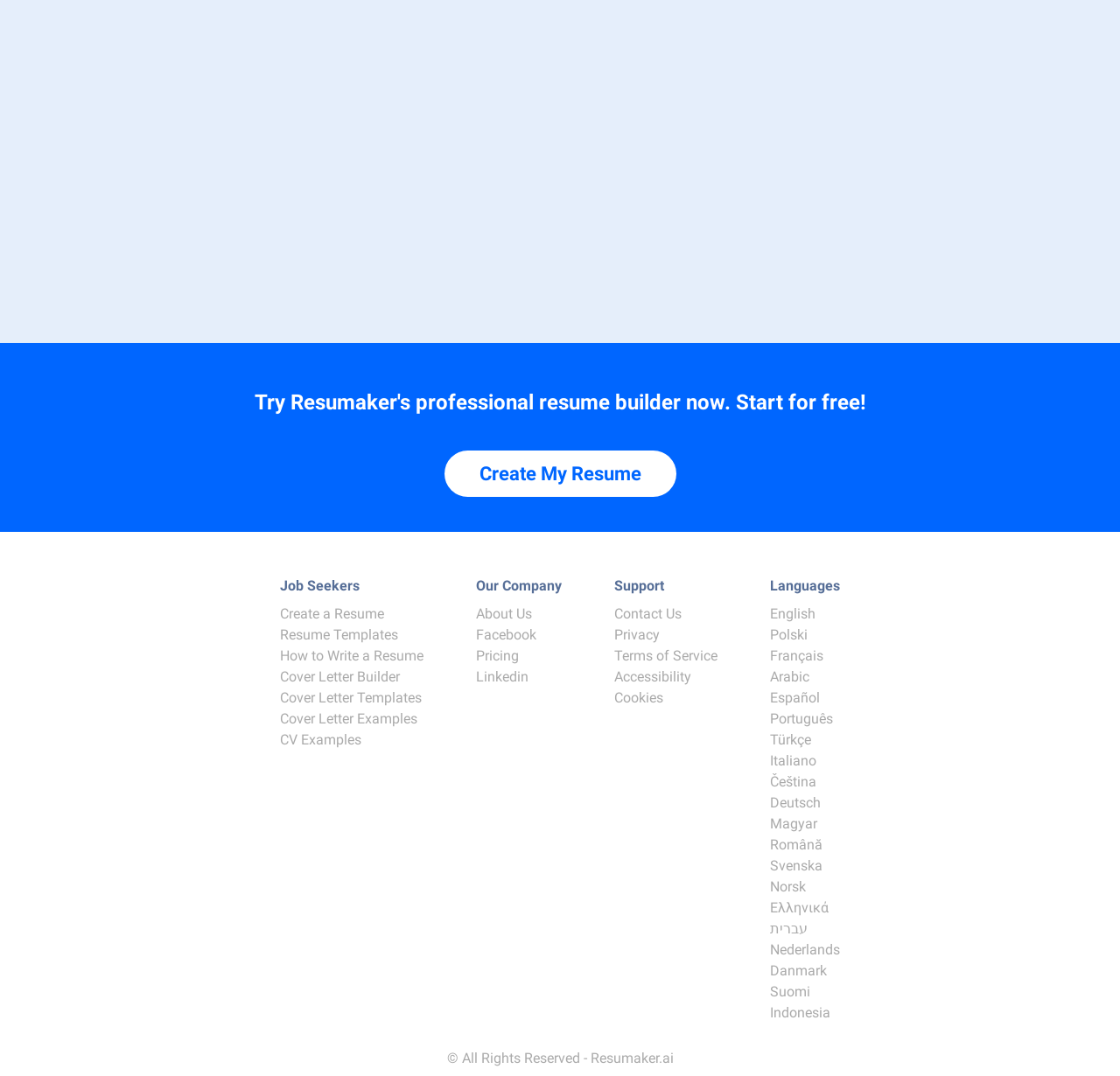What is the company name behind this website? Based on the screenshot, please respond with a single word or phrase.

Resumaker.ai